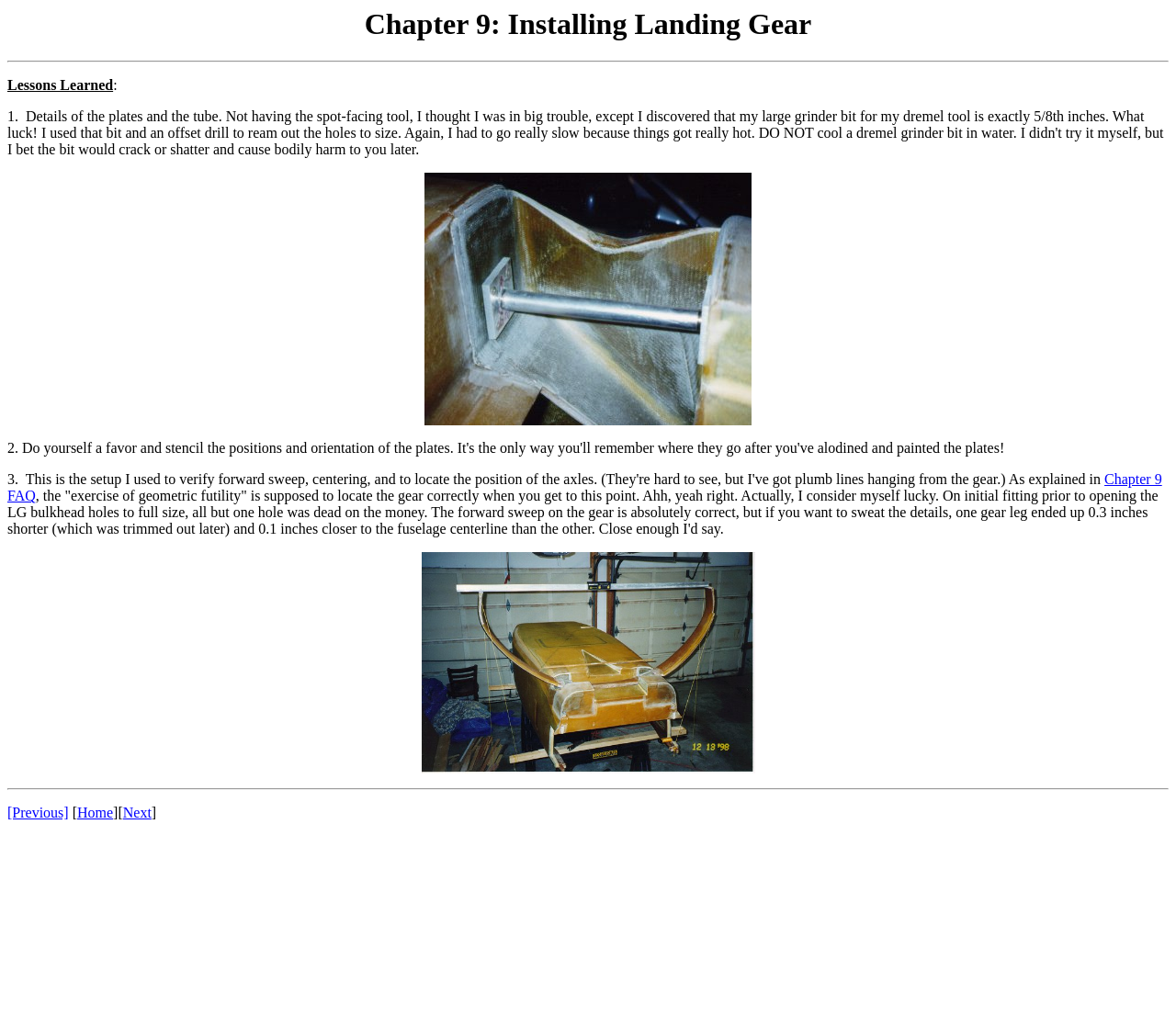Using the given element description, provide the bounding box coordinates (top-left x, top-left y, bottom-right x, bottom-right y) for the corresponding UI element in the screenshot: alt="9tube.jpg"

[0.361, 0.406, 0.639, 0.422]